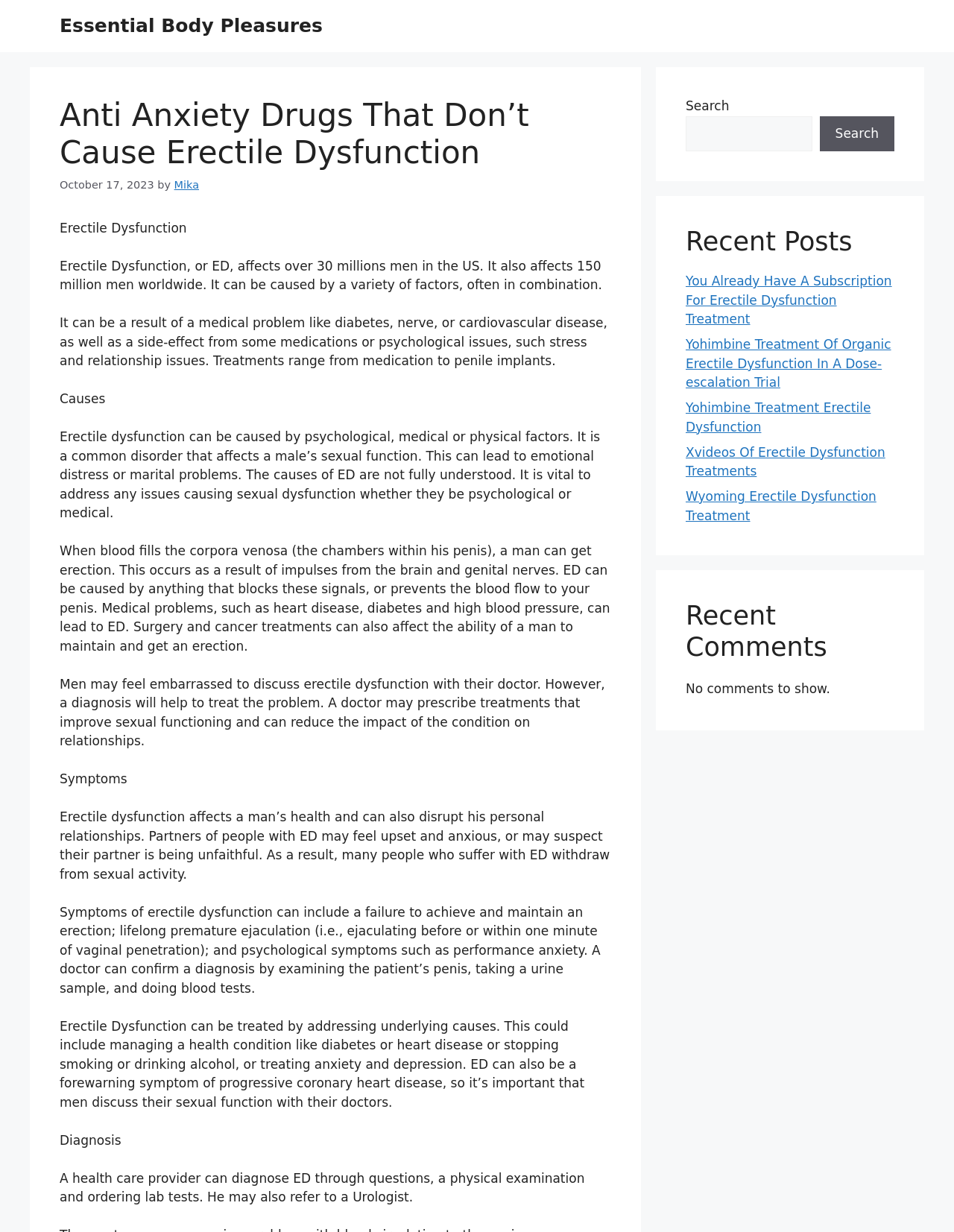What is the category of the webpage's recent posts?
Refer to the image and provide a detailed answer to the question.

The recent posts section on the webpage lists several links related to Erectile Dysfunction Treatment, such as 'You Already Have A Subscription For Erectile Dysfunction Treatment' and 'Yohimbine Treatment Of Organic Erectile Dysfunction In A Dose-escalation Trial'. This suggests that the category of the webpage's recent posts is Erectile Dysfunction Treatment.